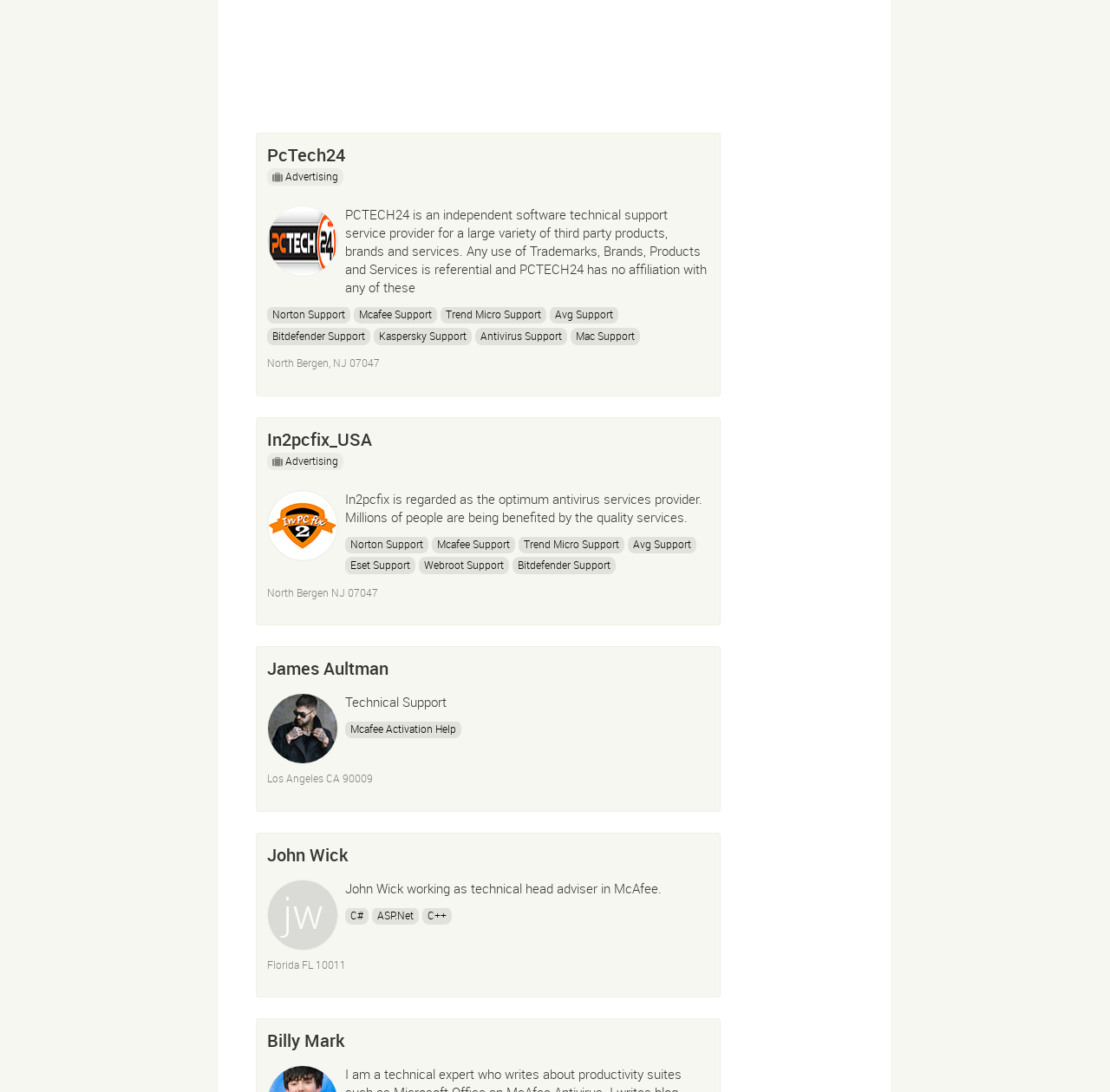Please identify the bounding box coordinates for the region that you need to click to follow this instruction: "Click the 'Add to clipboard' button".

[0.617, 0.129, 0.642, 0.148]